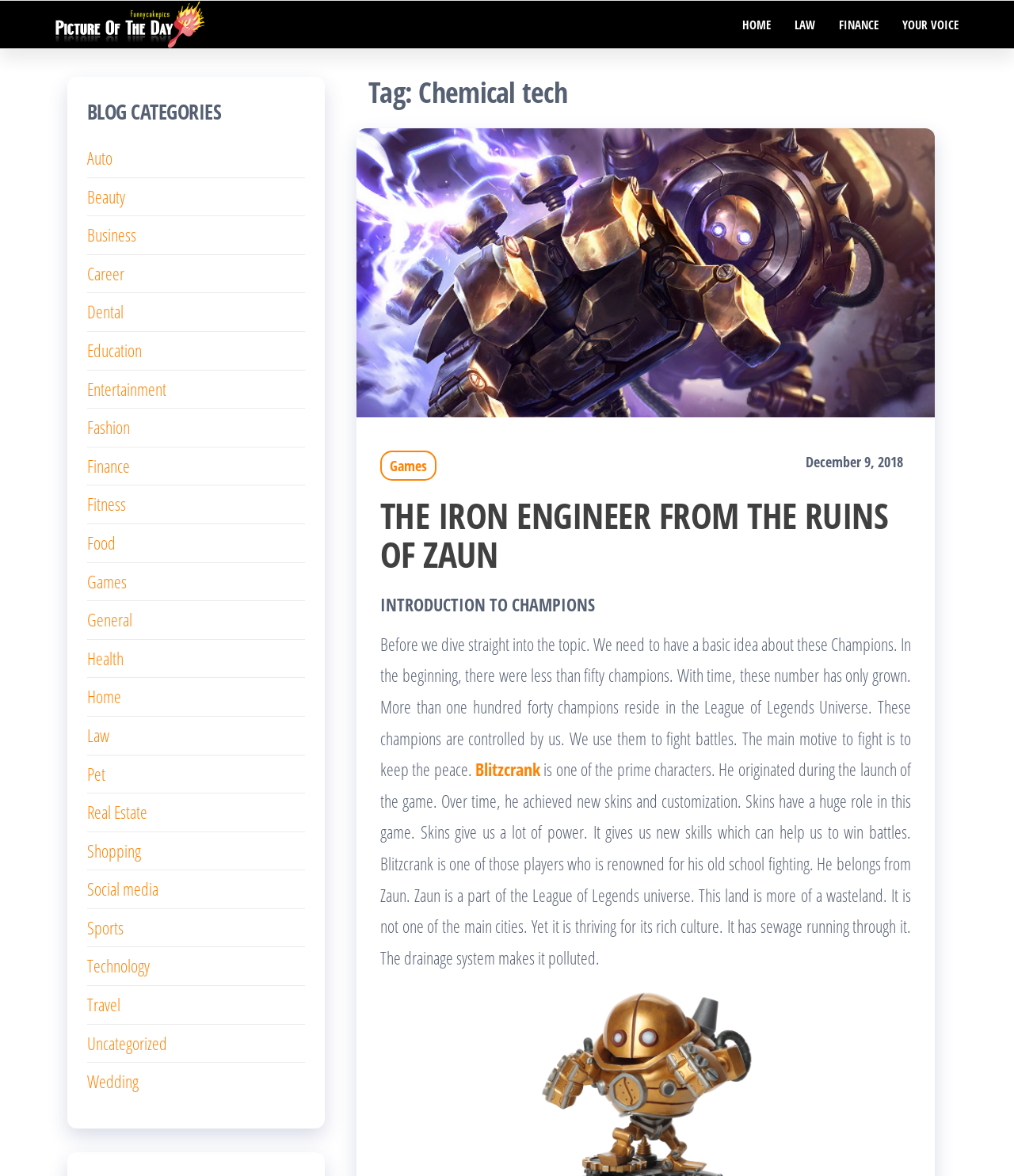Locate the UI element described by Social media and provide its bounding box coordinates. Use the format (top-left x, top-left y, bottom-right x, bottom-right y) with all values as floating point numbers between 0 and 1.

[0.086, 0.746, 0.156, 0.766]